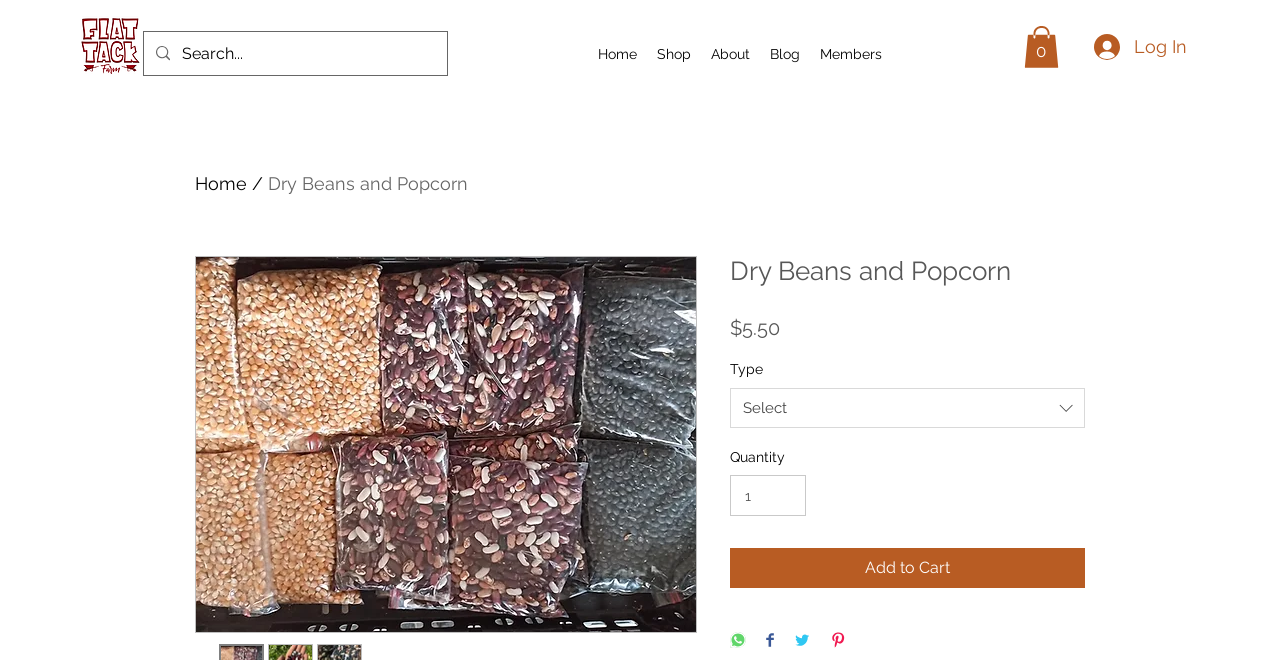Answer the following query with a single word or phrase:
What is the name of the farm?

Flat Tack Farm